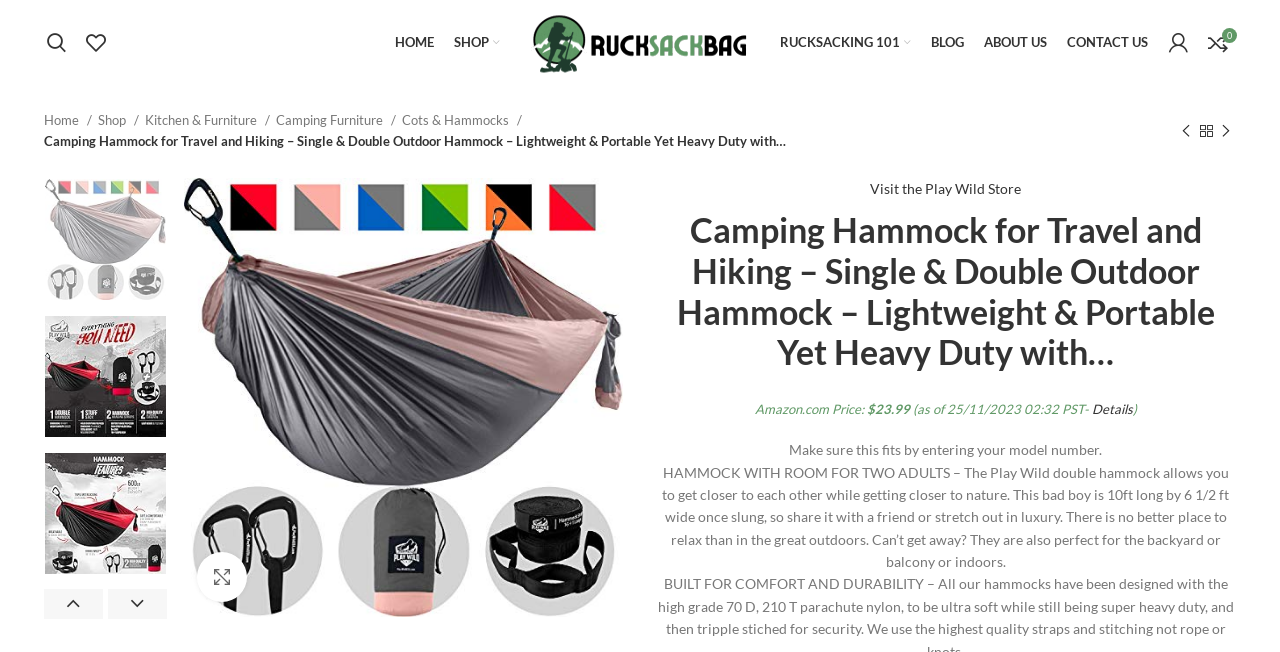How many adults can the hammock accommodate?
With the help of the image, please provide a detailed response to the question.

The product description mentions that the hammock is 'HAMMOCK WITH ROOM FOR TWO ADULTS' which implies that it can accommodate two adults.